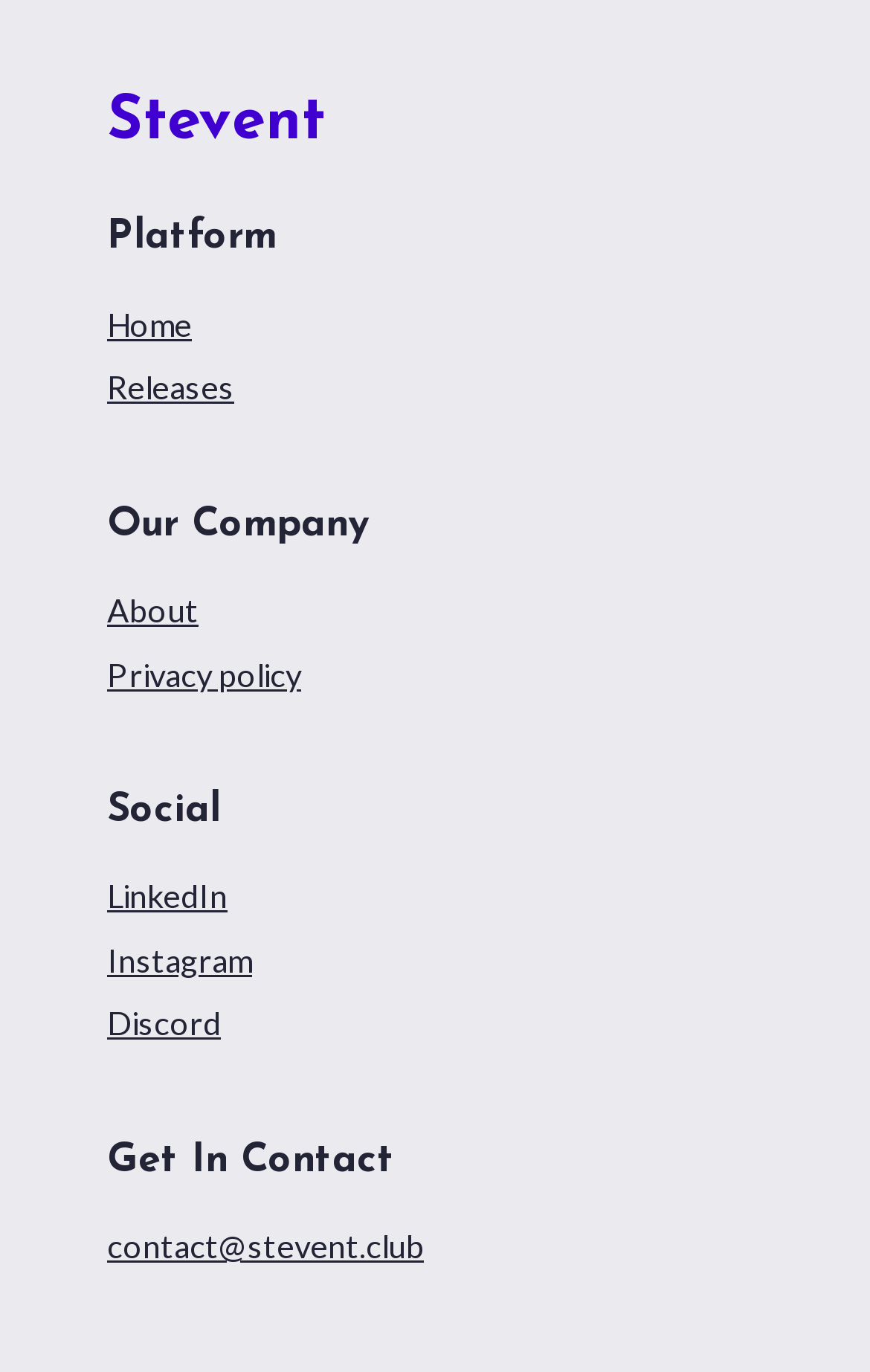Locate the bounding box coordinates of the segment that needs to be clicked to meet this instruction: "learn about the company".

[0.123, 0.431, 0.228, 0.459]